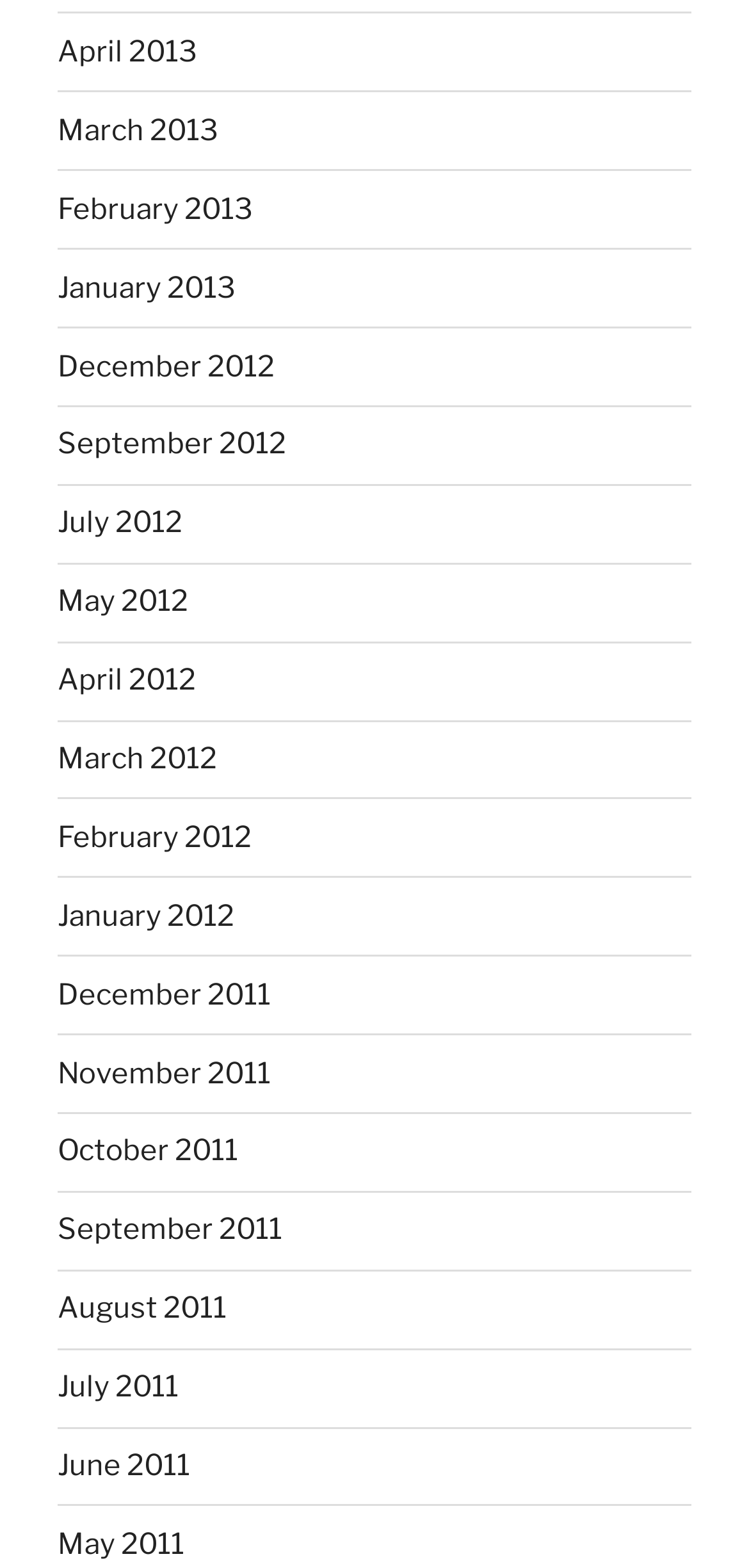Respond to the question with just a single word or phrase: 
Are the links arranged in chronological order?

Yes